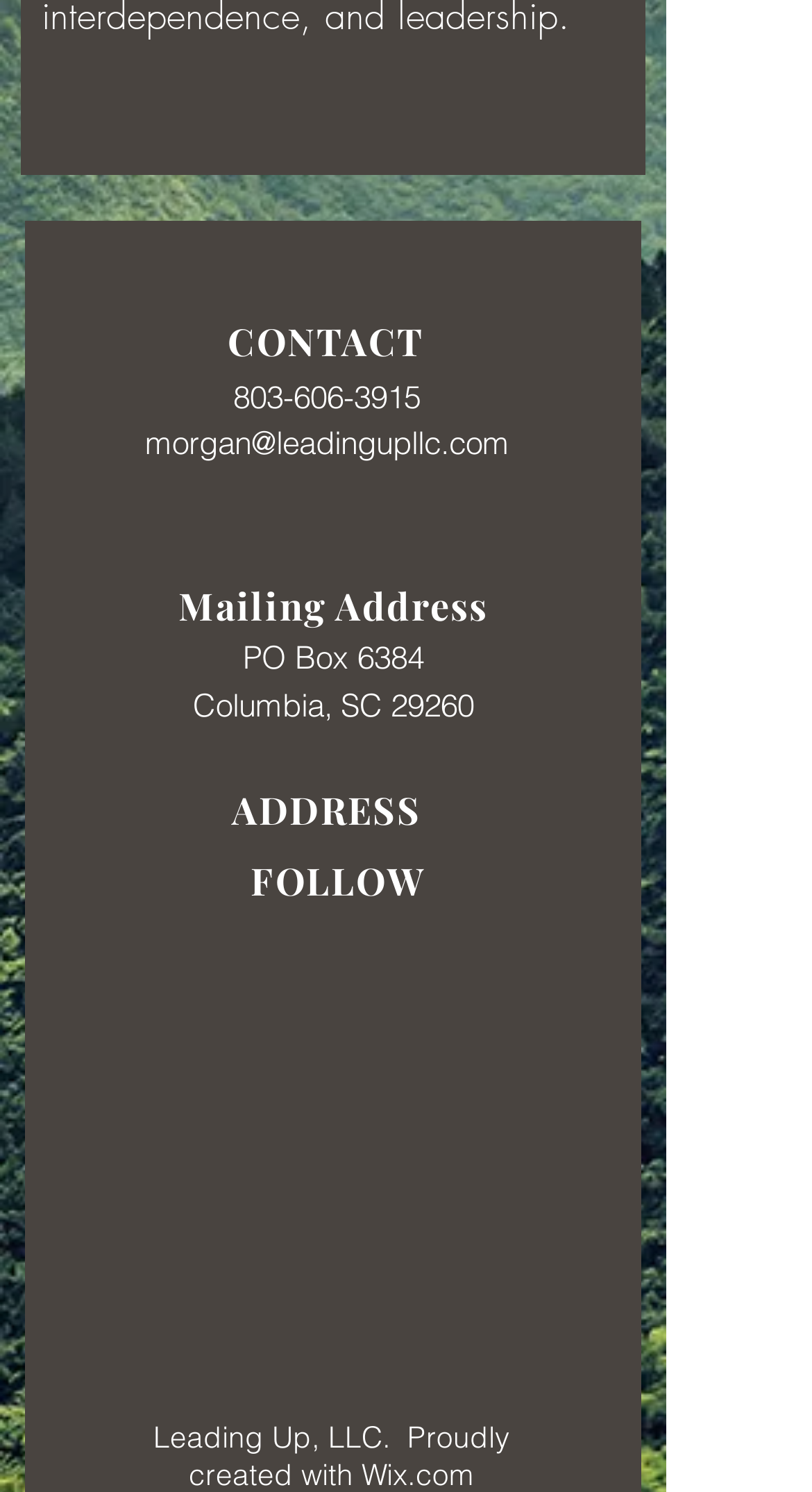Can you give a comprehensive explanation to the question given the content of the image?
What is the city in the mailing address?

The city in the mailing address can be found in the StaticText element with the text 'Columbia, SC 29260' located at the middle of the page.